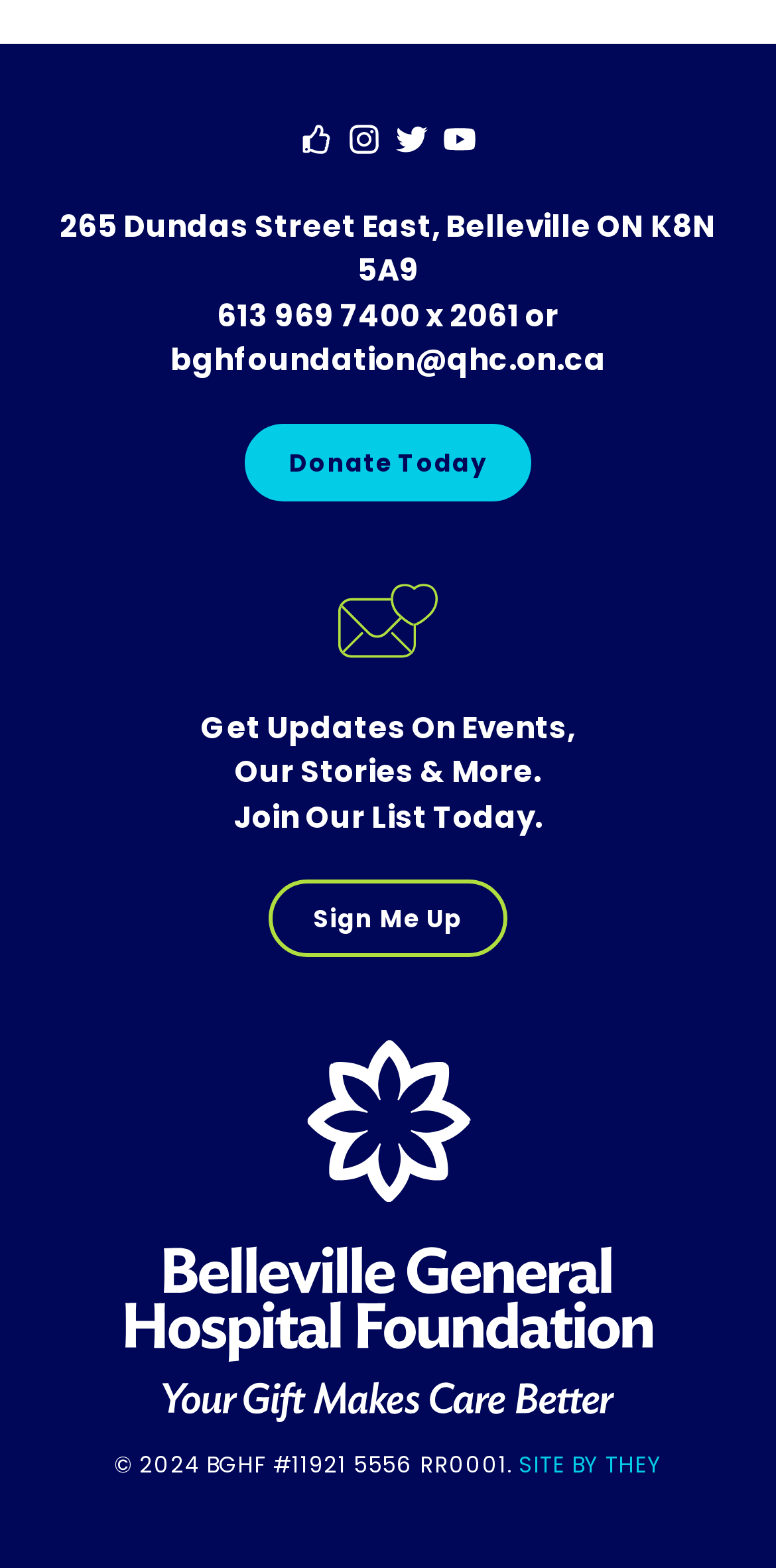Provide a short answer to the following question with just one word or phrase: What is the address of the hospital?

265 Dundas Street East, Belleville ON K8N 5A9